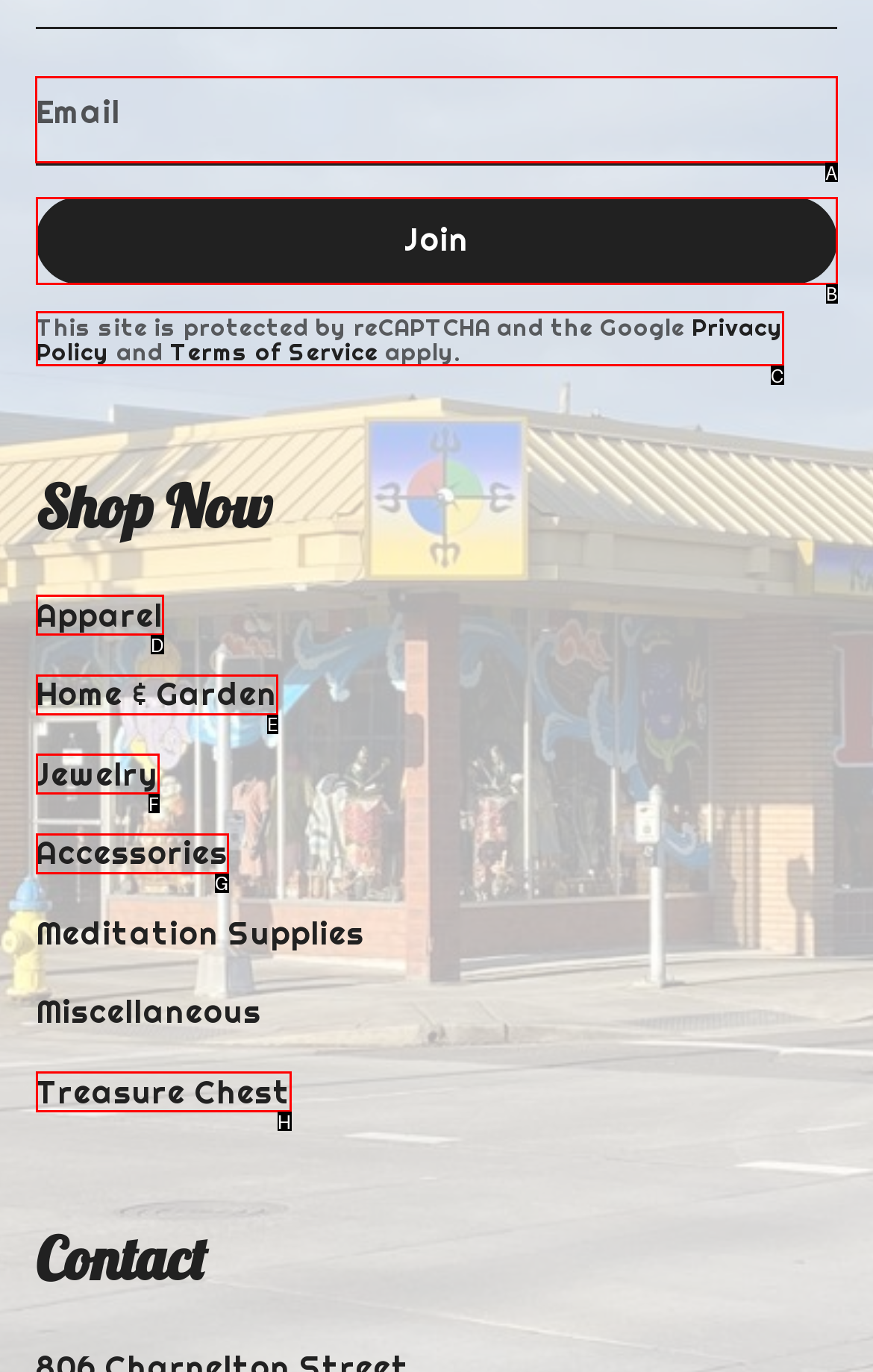Select the proper HTML element to perform the given task: Click the 'Join' button Answer with the corresponding letter from the provided choices.

A